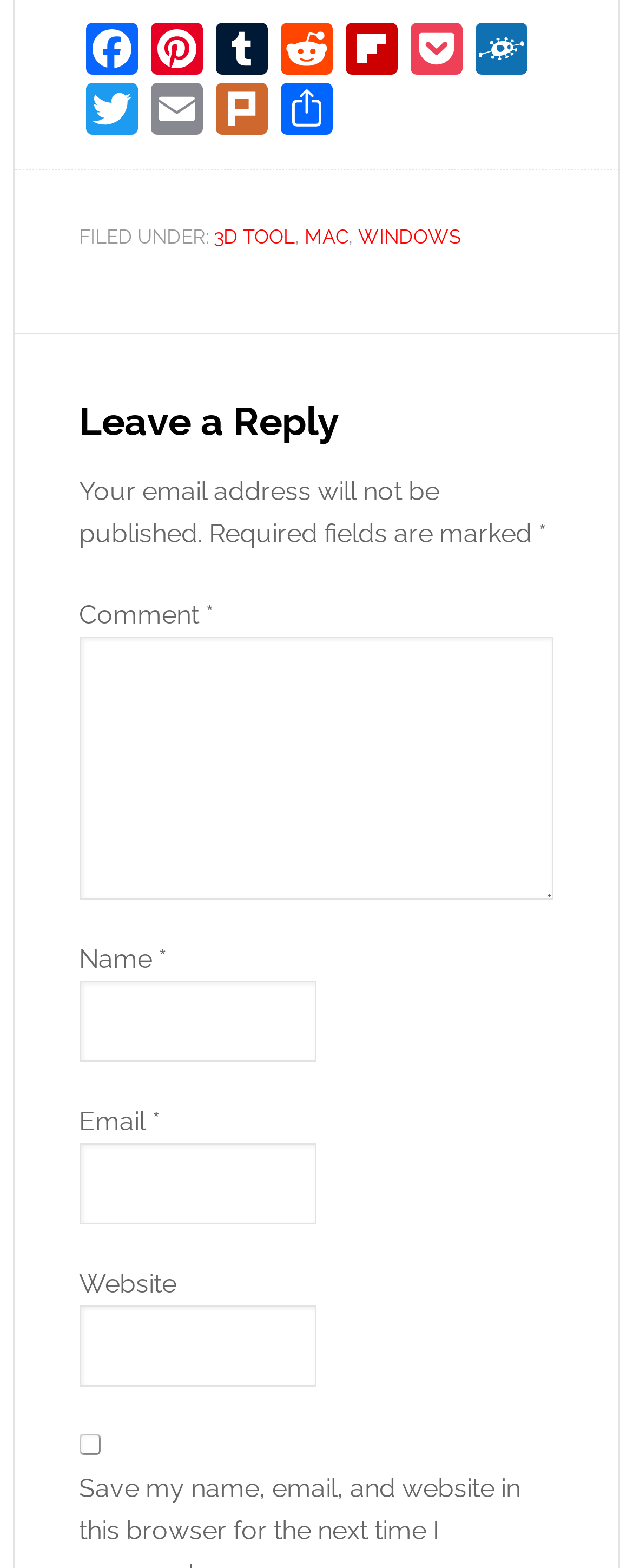Please identify the bounding box coordinates of the element's region that I should click in order to complete the following instruction: "Check the save my information checkbox". The bounding box coordinates consist of four float numbers between 0 and 1, i.e., [left, top, right, bottom].

[0.125, 0.915, 0.158, 0.928]